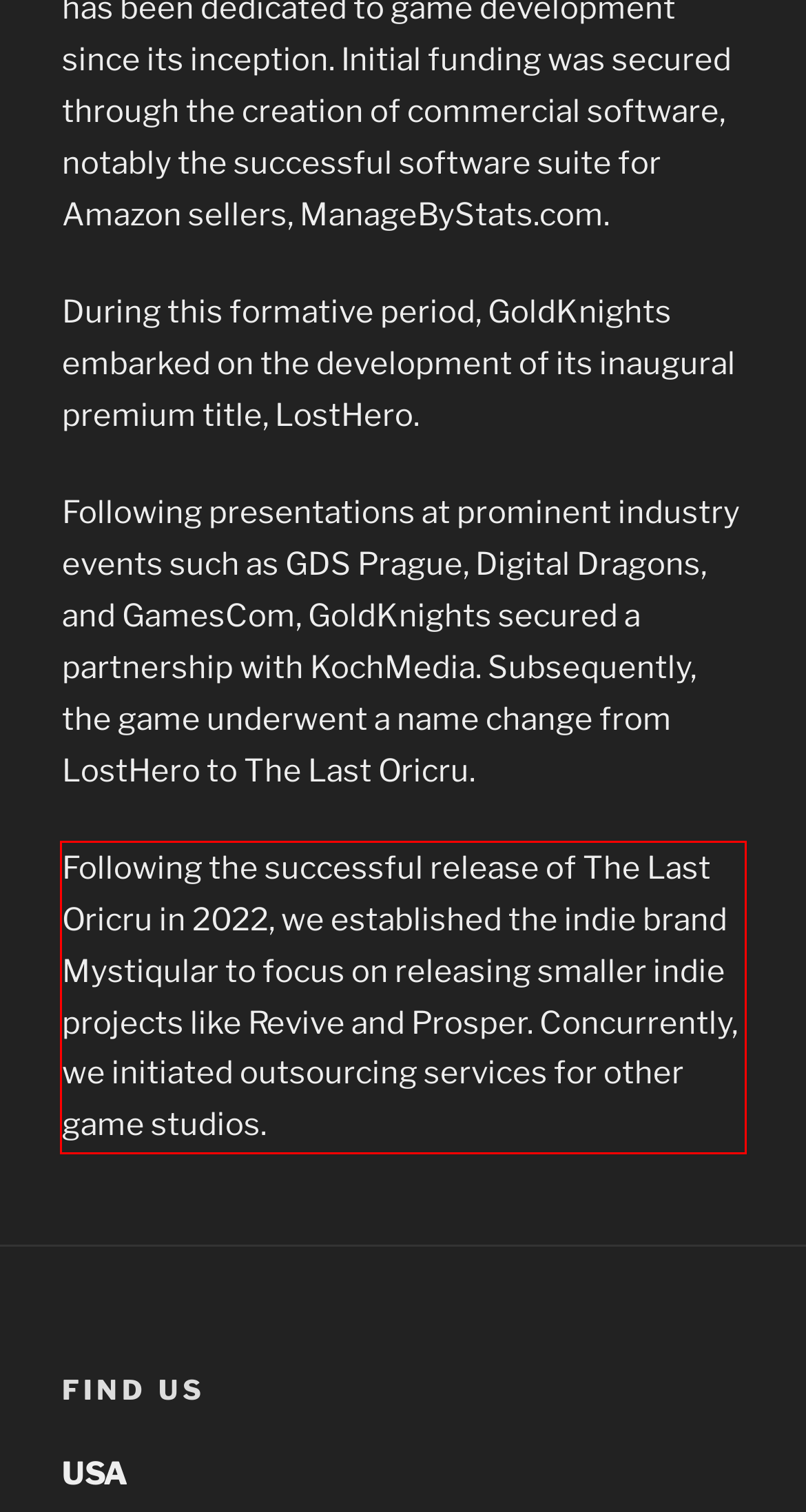By examining the provided screenshot of a webpage, recognize the text within the red bounding box and generate its text content.

Following the successful release of The Last Oricru in 2022, we established the indie brand Mystiqular to focus on releasing smaller indie projects like Revive and Prosper. Concurrently, we initiated outsourcing services for other game studios.